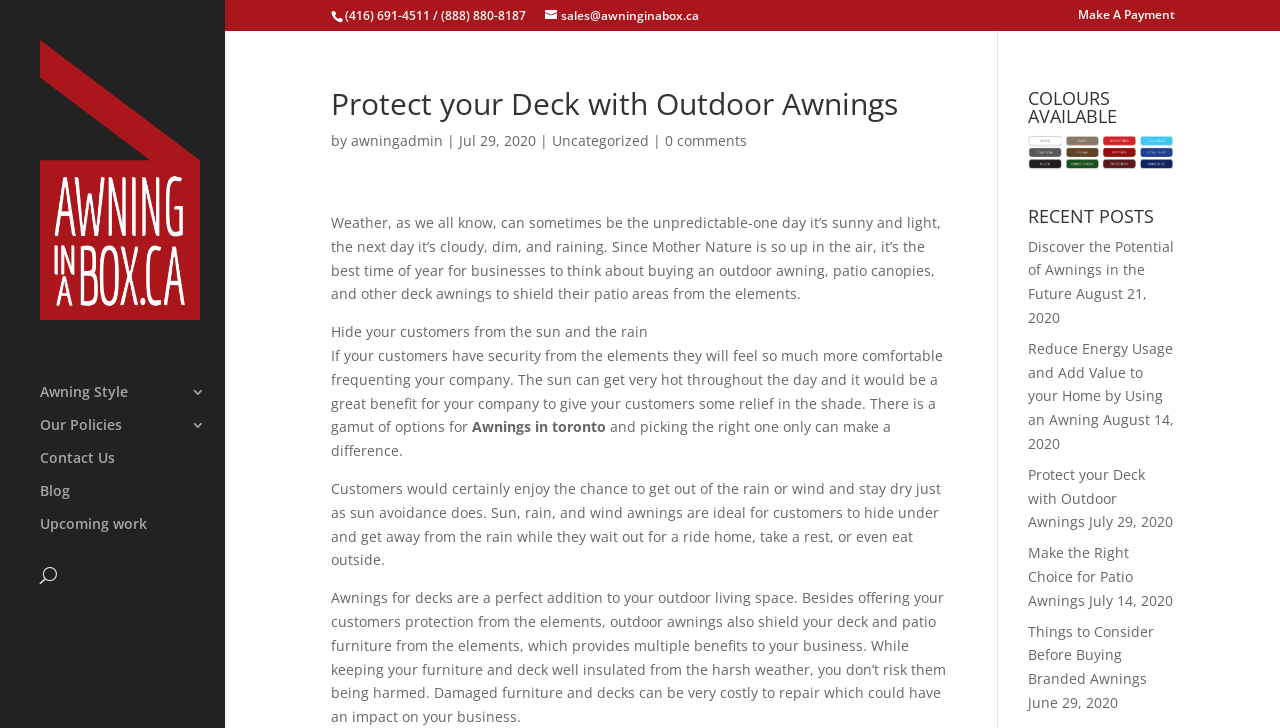Specify the bounding box coordinates of the area to click in order to follow the given instruction: "Call the phone number."

[0.269, 0.01, 0.336, 0.033]